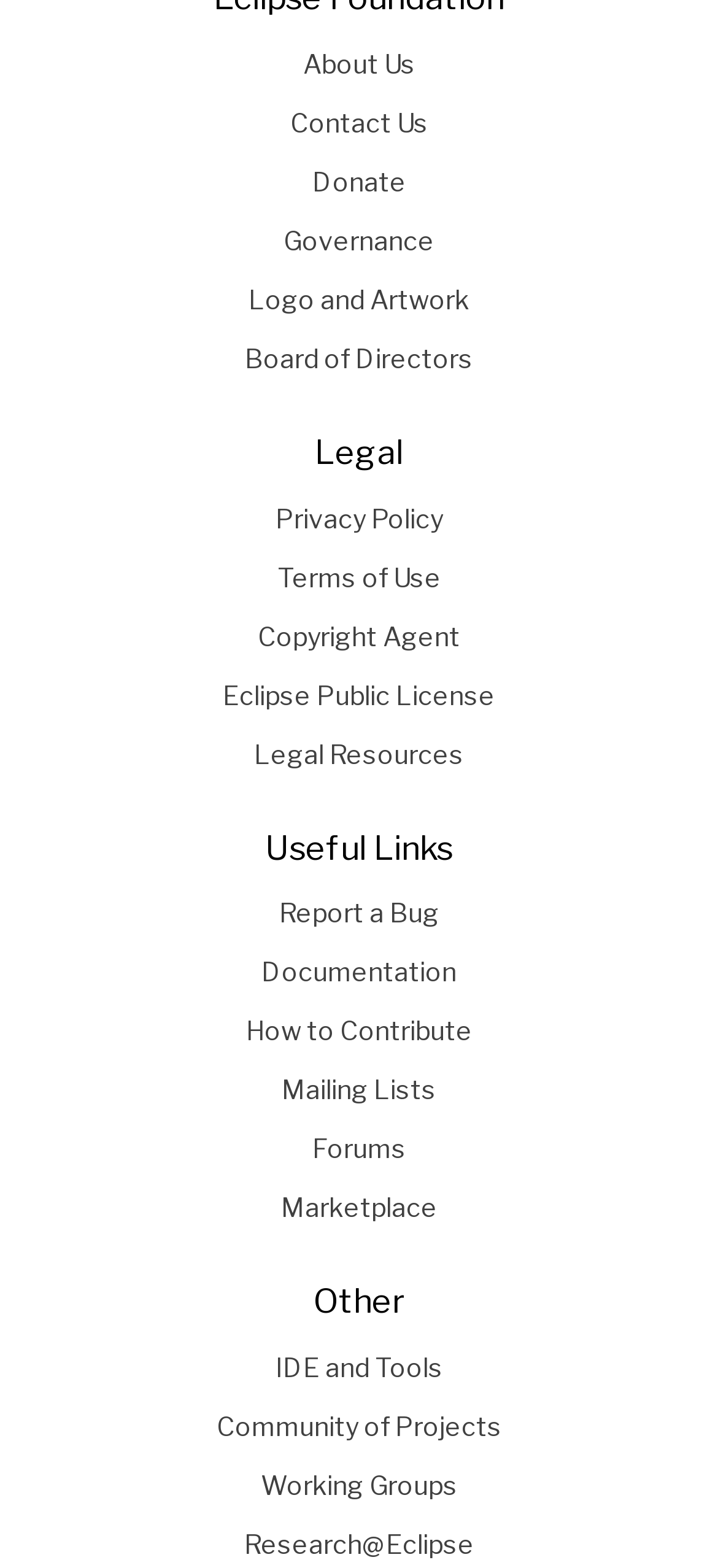Identify the bounding box for the UI element that is described as follows: "Eclipse Public License".

[0.038, 0.425, 0.962, 0.462]